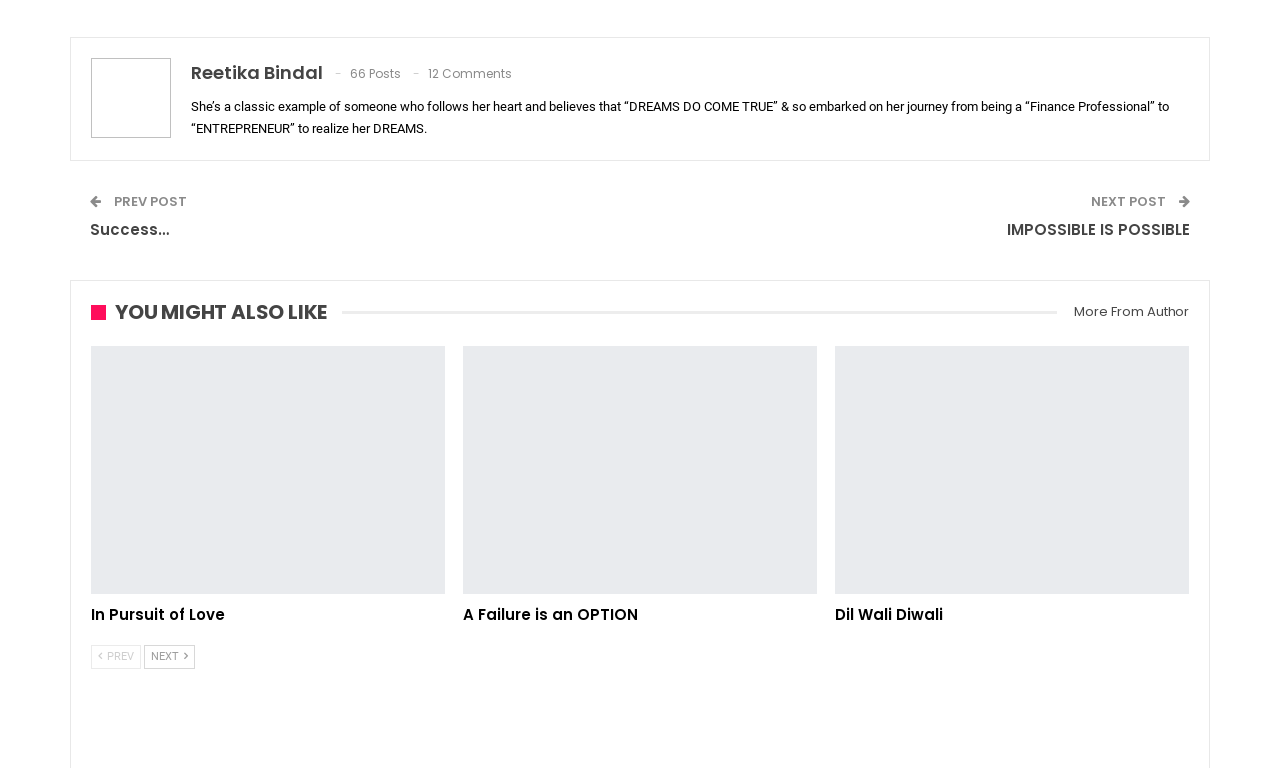Please identify the bounding box coordinates of the element I should click to complete this instruction: 'view author's profile'. The coordinates should be given as four float numbers between 0 and 1, like this: [left, top, right, bottom].

[0.149, 0.078, 0.252, 0.111]